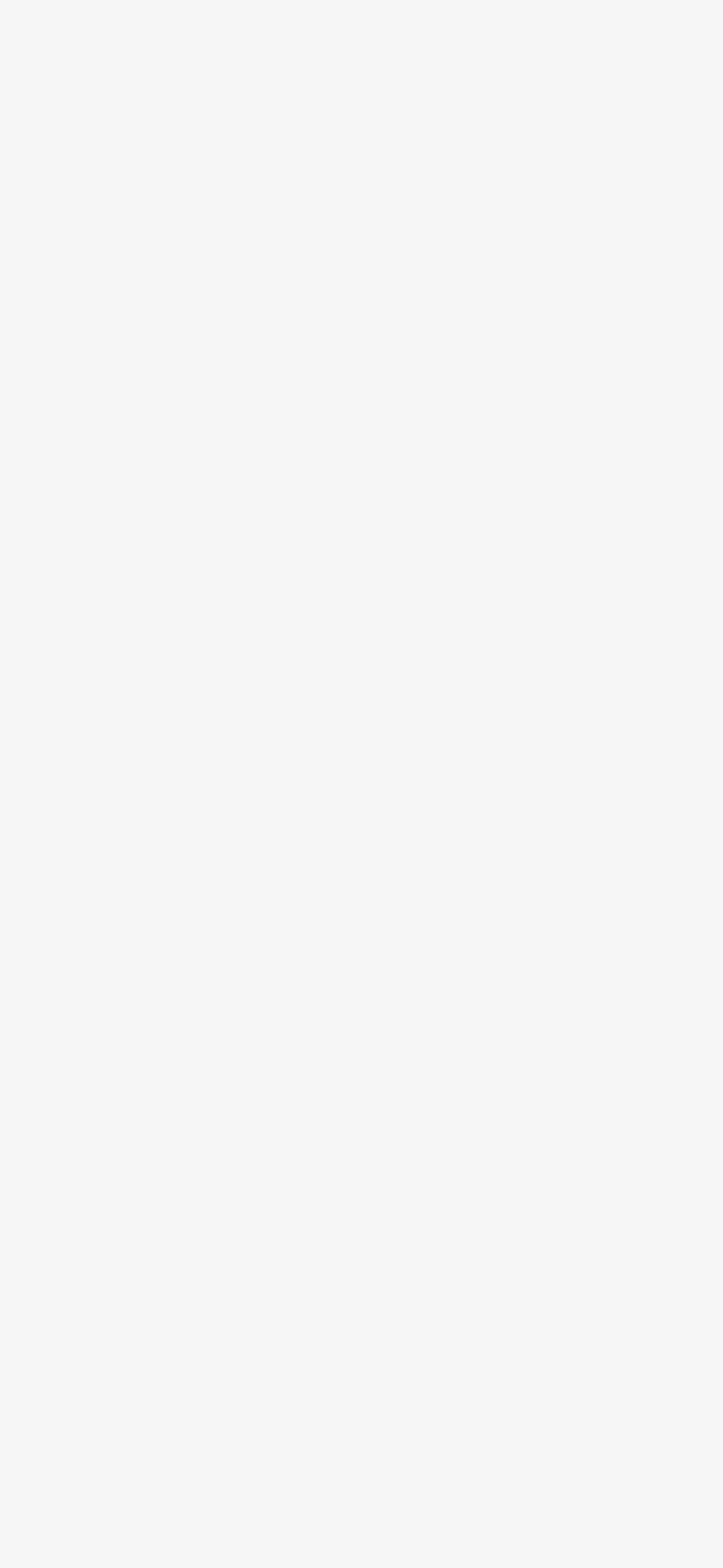Determine the bounding box coordinates for the UI element matching this description: "中国故事的英语演讲稿范文(通用5篇)".

[0.341, 0.602, 0.961, 0.686]